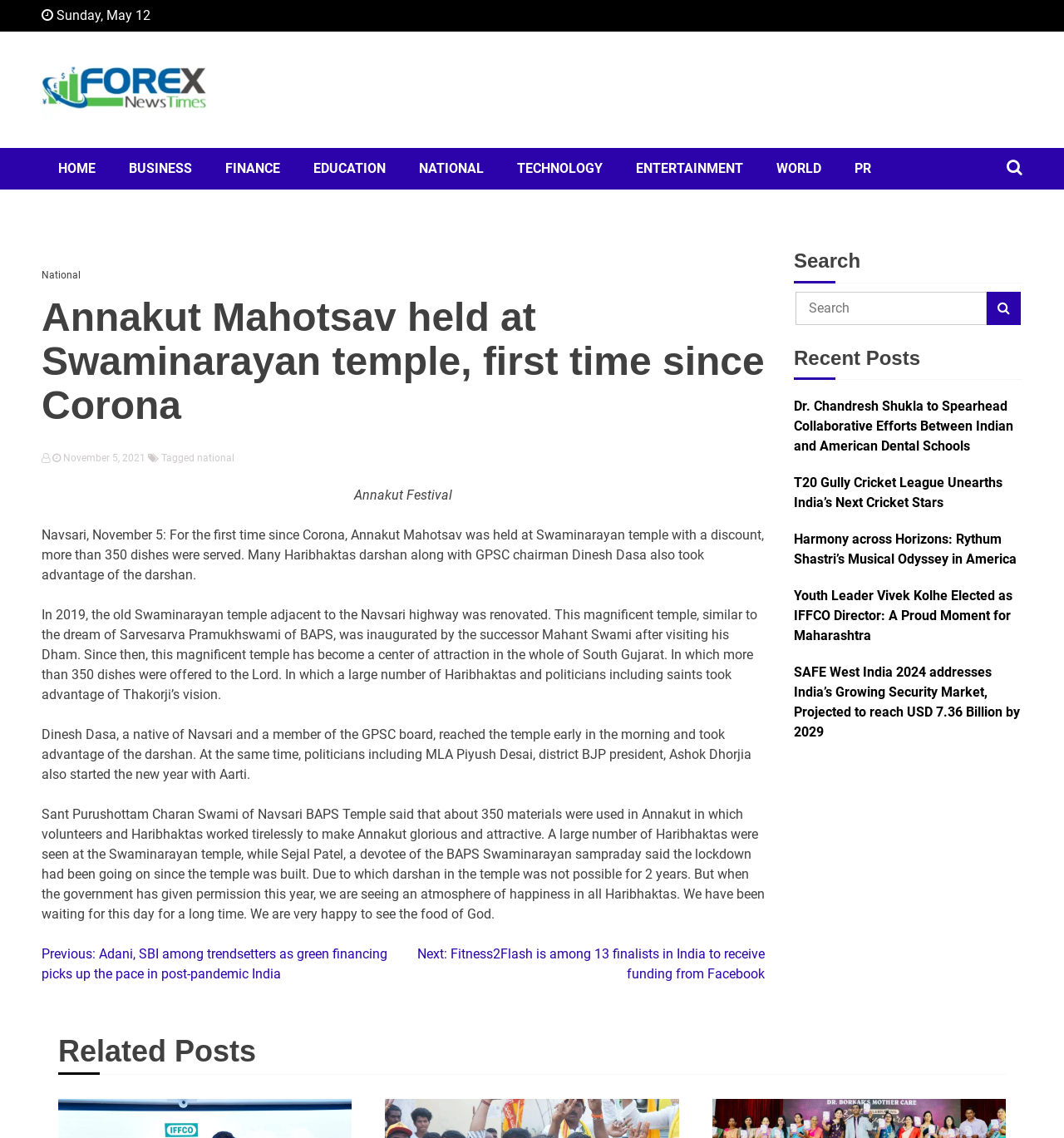Specify the bounding box coordinates of the area to click in order to execute this command: 'Click on the 'Next: Fitness2Flash is among 13 finalists in India to receive funding from Facebook' link'. The coordinates should consist of four float numbers ranging from 0 to 1, and should be formatted as [left, top, right, bottom].

[0.392, 0.831, 0.719, 0.862]